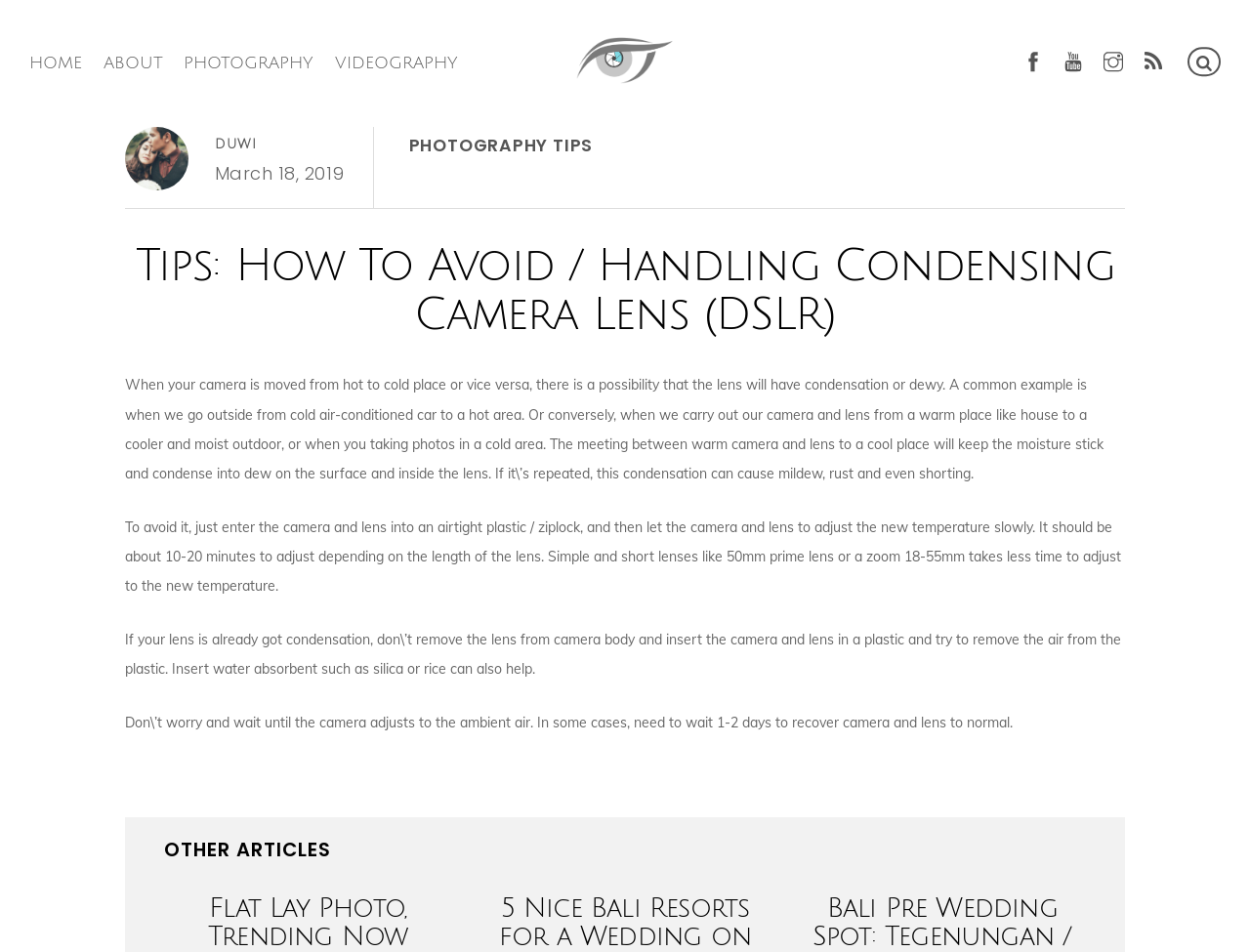Analyze and describe the webpage in a detailed narrative.

This webpage is about photography tips, specifically on how to avoid and handle condensing camera lenses. At the top left, there is a navigation menu with links to "HOME", "ABOUT", "PHOTOGRAPHY", and "VIDEOGRAPHY". Below the navigation menu, there is a heading that reads "Tips: How To Avoid / Handling Condensing Camera Lens (DSLR)".

The main content of the webpage is divided into four paragraphs of text, which provide tips and explanations on how to prevent condensation on camera lenses. The text explains that condensation occurs when a camera is moved from a hot to a cold place or vice versa, and provides a simple solution to avoid it by placing the camera and lens in an airtight plastic or ziplock bag and letting it adjust to the new temperature slowly.

On the top right, there are social media links to "Bali Photo Shooting", "Facebook", "YouTube", and "Instagram", each accompanied by an image. Below the social media links, there is a search box labeled "Search". At the bottom of the page, there is a section titled "OTHER ARTICLES".

There are a total of 7 images on the page, including the social media icons and an image of "Duwi" on the navigation menu. The webpage has a clean and organized layout, making it easy to read and navigate.